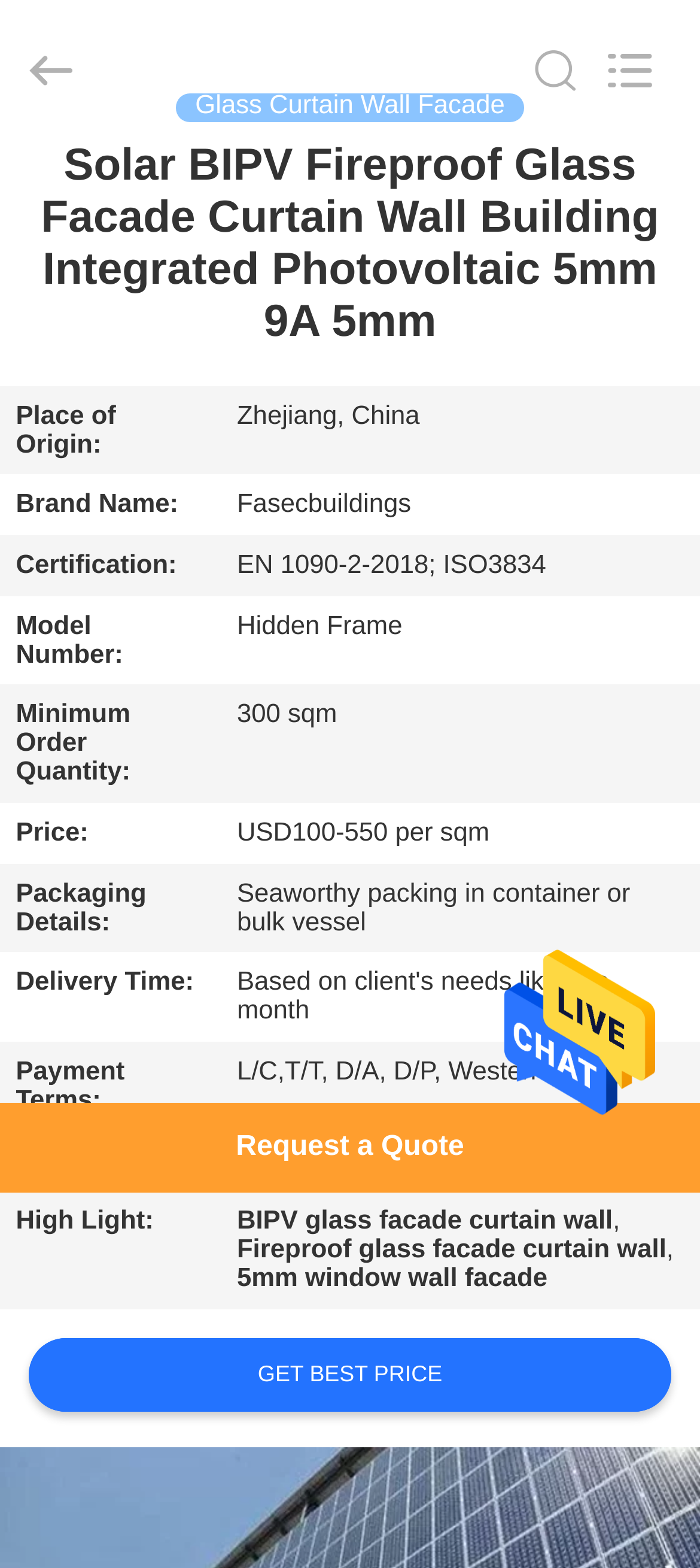What is the brand name of the product?
Please provide a comprehensive answer based on the information in the image.

I found the brand name by looking at the table on the webpage, specifically the row with the header 'Brand Name:' and the corresponding grid cell containing the text 'Fasecbuildings'.